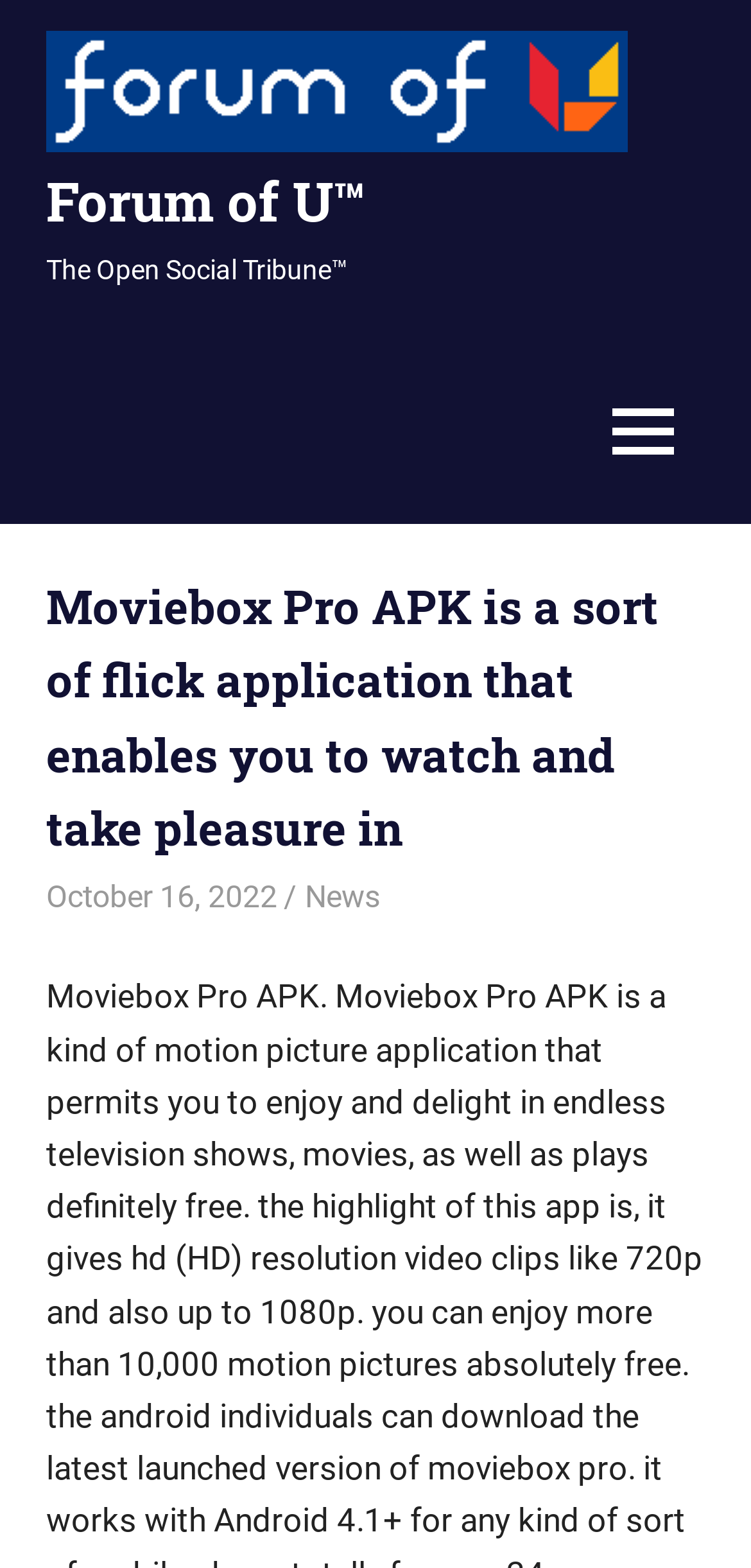Please identify the primary heading on the webpage and return its text.

Moviebox Pro APK is a sort of flick application that enables you to watch and take pleasure in